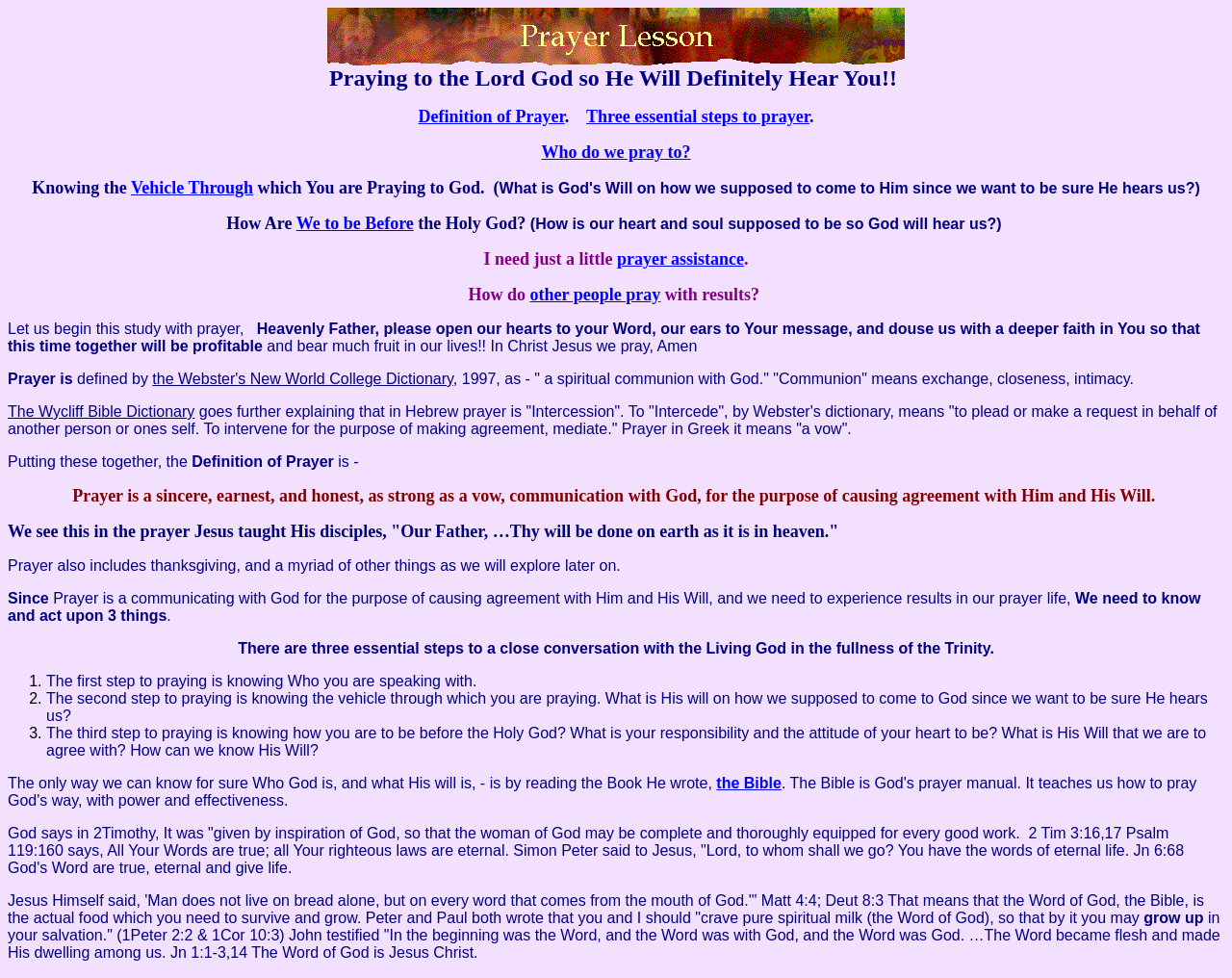What is the definition of prayer?
Please provide a single word or phrase in response based on the screenshot.

a spiritual communion with God